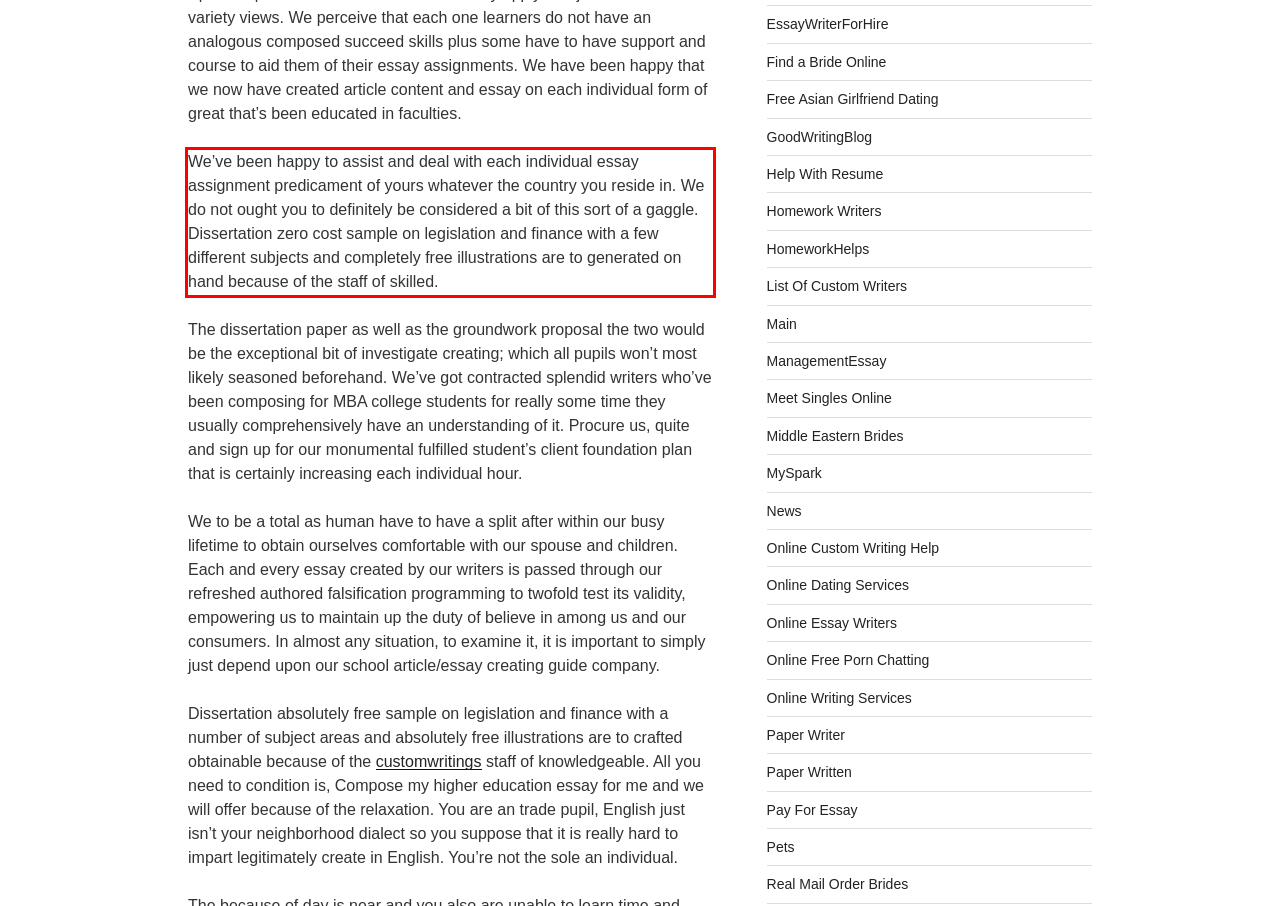Please recognize and transcribe the text located inside the red bounding box in the webpage image.

We’ve been happy to assist and deal with each individual essay assignment predicament of yours whatever the country you reside in. We do not ought you to definitely be considered a bit of this sort of a gaggle. Dissertation zero cost sample on legislation and finance with a few different subjects and completely free illustrations are to generated on hand because of the staff of skilled.